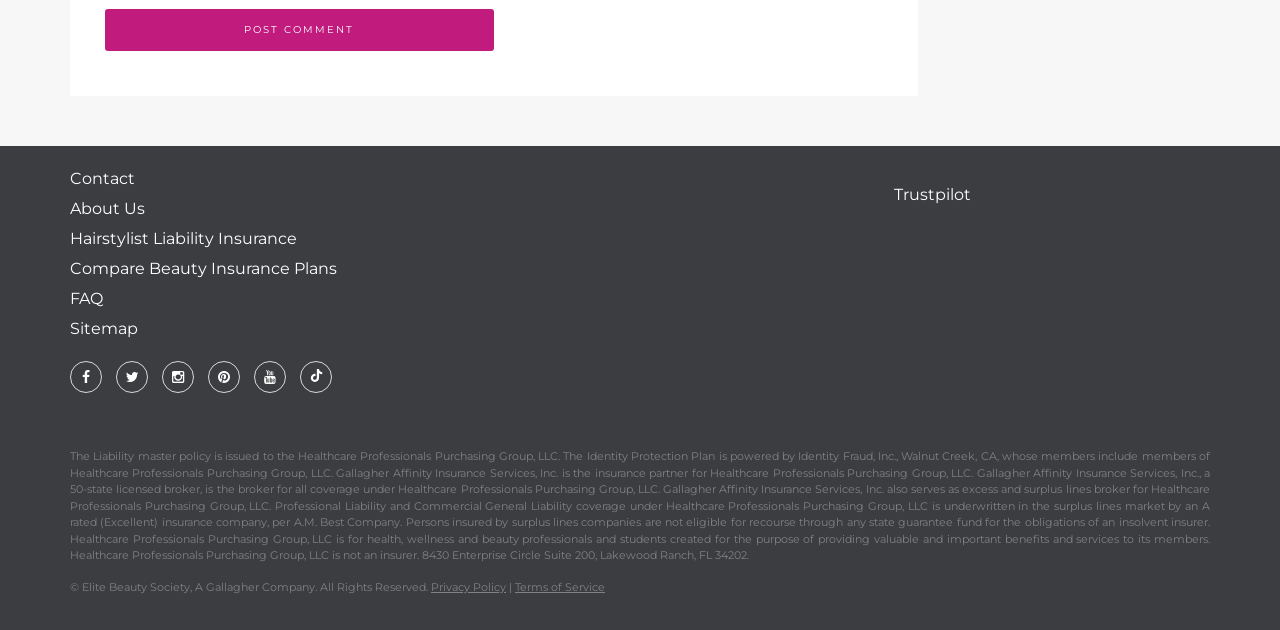How many social media links are available on the webpage? Based on the image, give a response in one word or a short phrase.

6